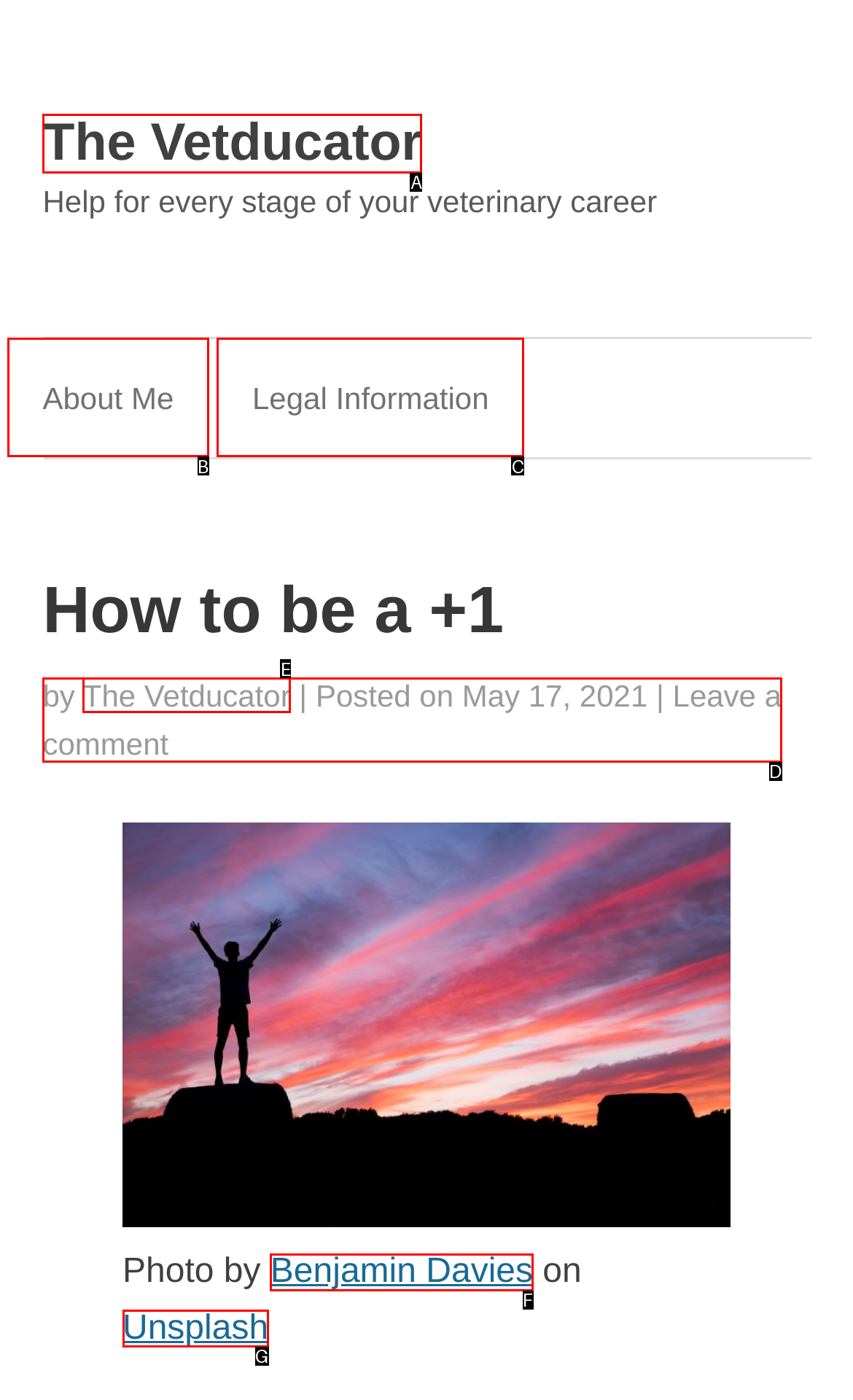Identify the letter corresponding to the UI element that matches this description: Legal Information
Answer using only the letter from the provided options.

C